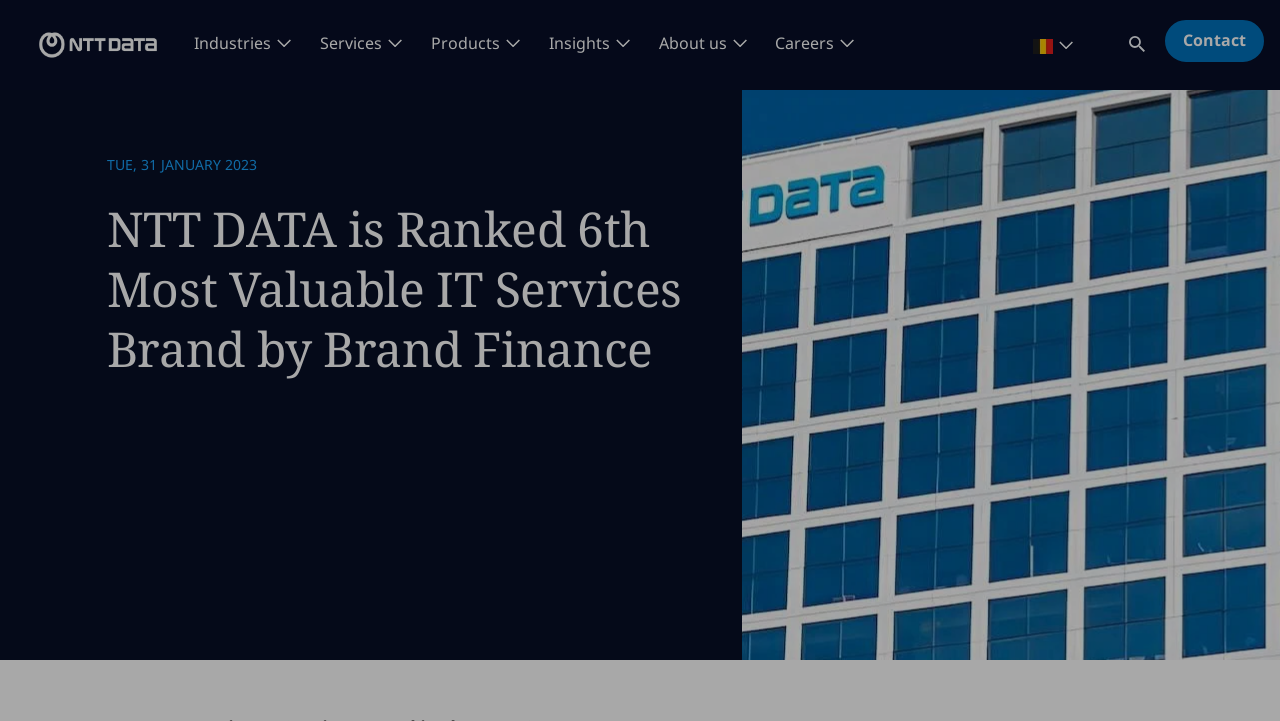What is the date mentioned on the webpage?
Using the information from the image, provide a comprehensive answer to the question.

The date mentioned on the webpage is TUE, 31 JANUARY 2023, which is located below the top navigation bar and above the main heading.